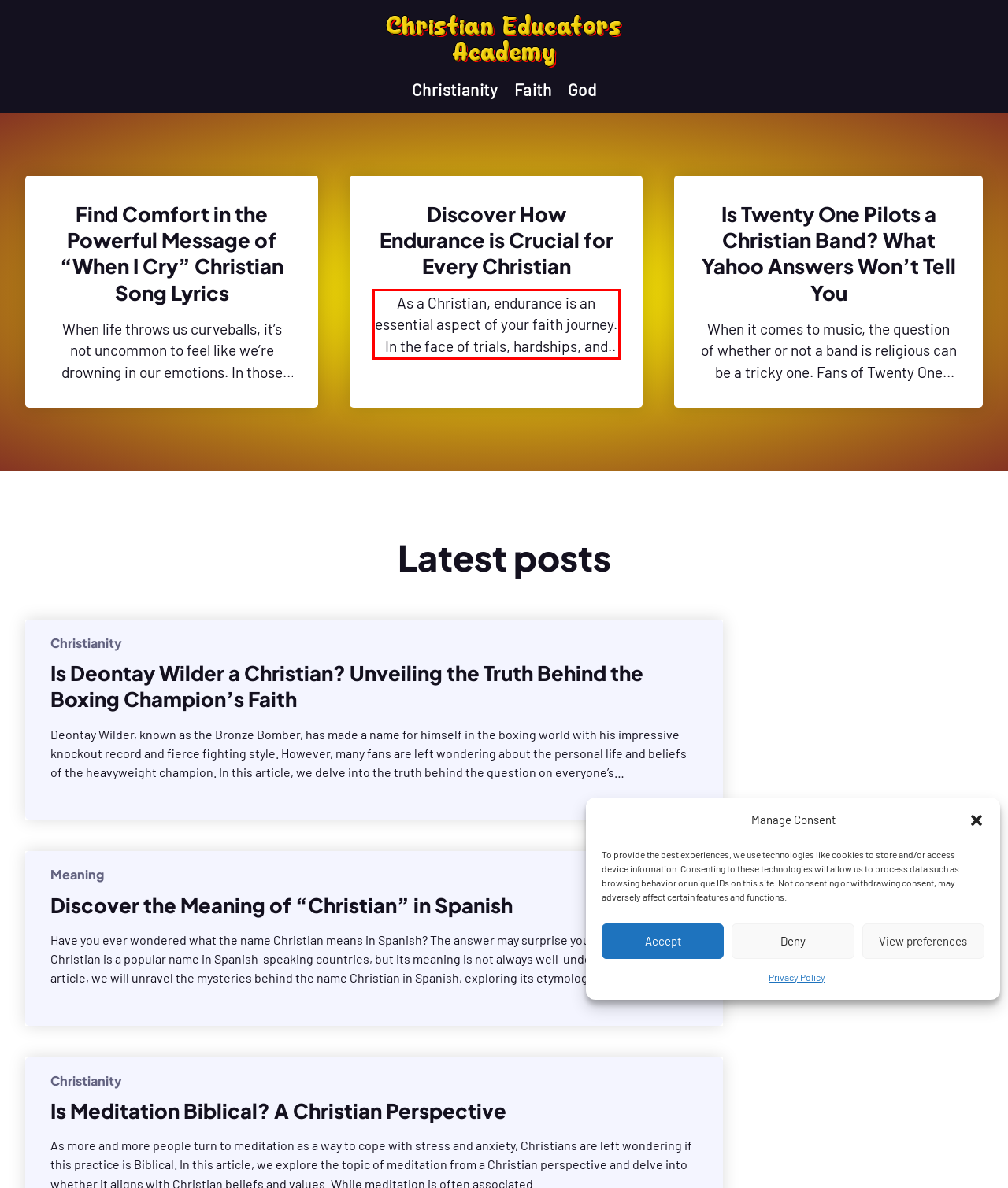You are provided with a screenshot of a webpage that includes a red bounding box. Extract and generate the text content found within the red bounding box.

As a Christian, endurance is an essential aspect of your faith journey. In the face of trials, hardships, and temptations, the ability to endure is crucial…